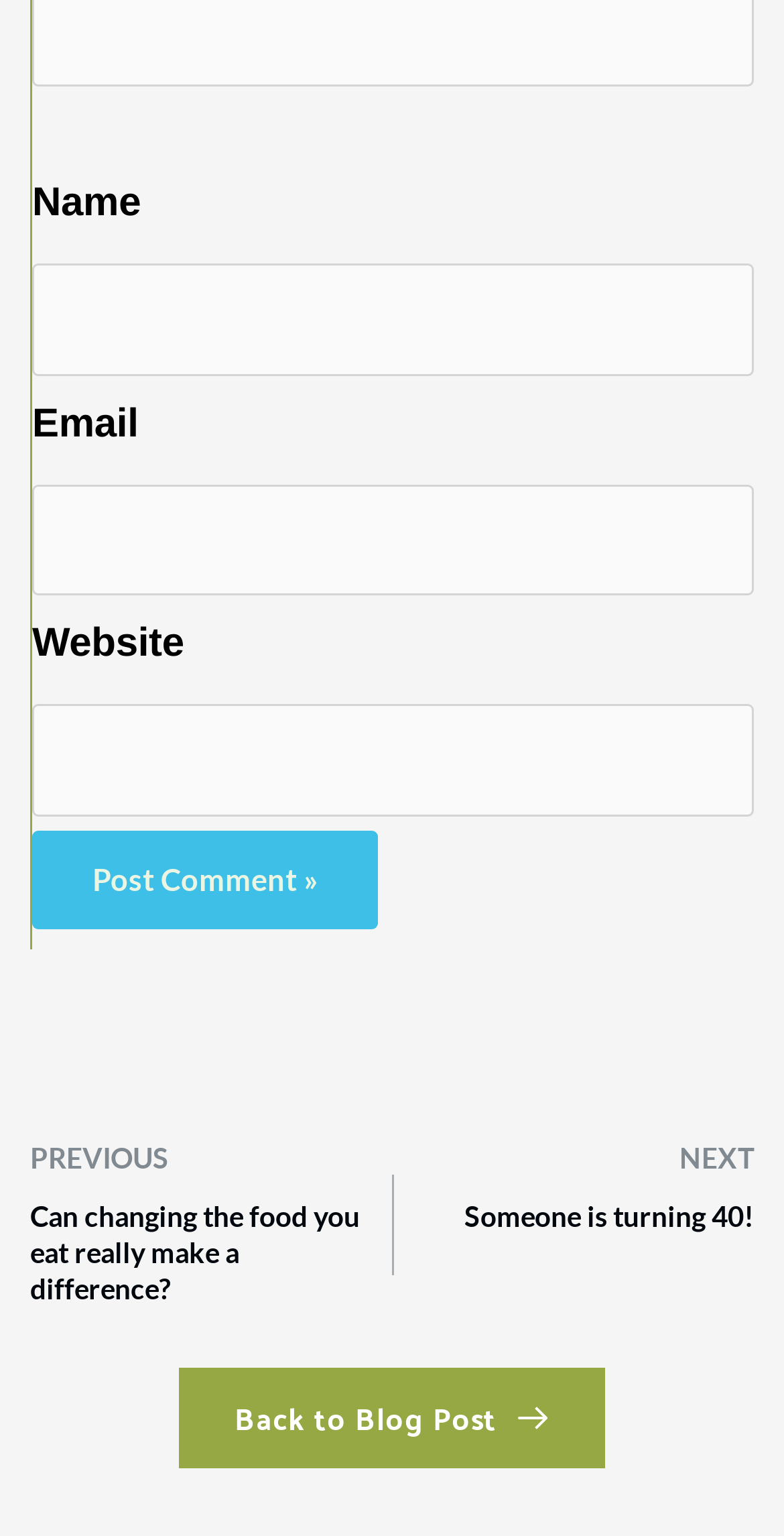Please respond in a single word or phrase: 
What is the position of the 'NEXT' text?

Right side